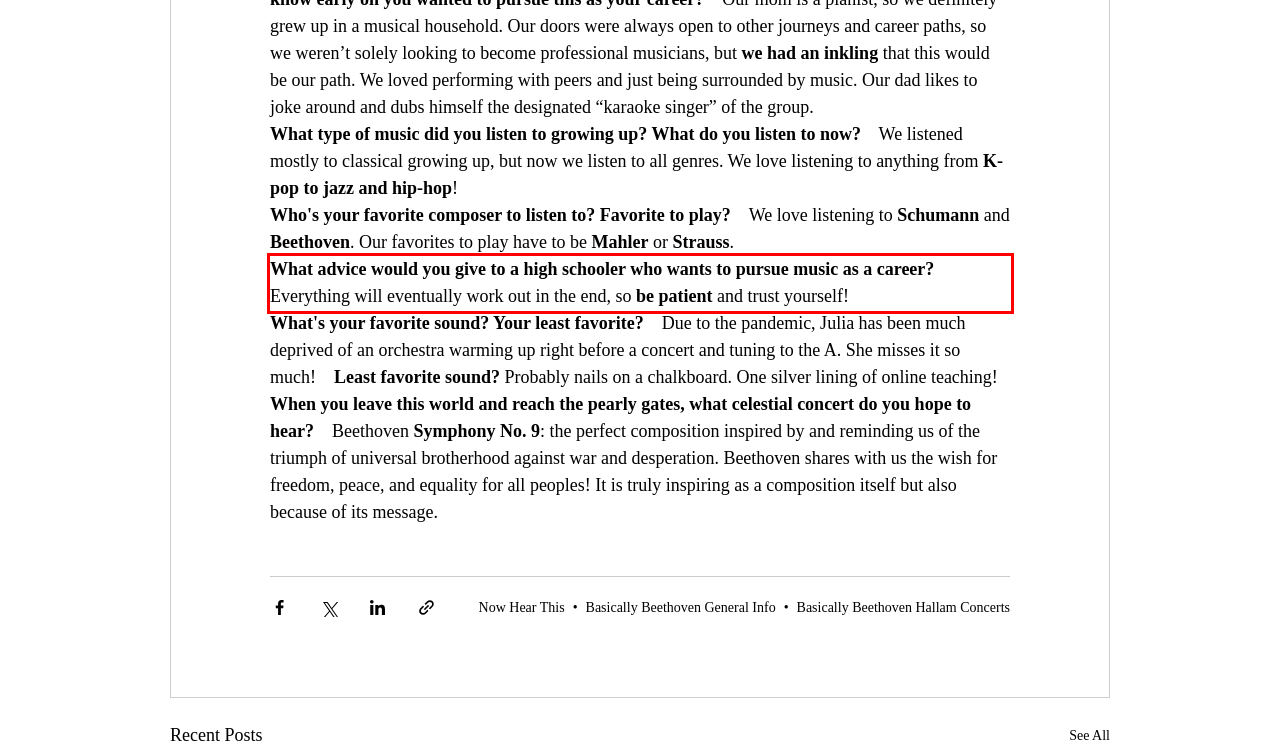From the screenshot of the webpage, locate the red bounding box and extract the text contained within that area.

What advice would you give to a high schooler who wants to pursue music as a career? Everything will eventually work out in the end, so be patient and trust yourself!